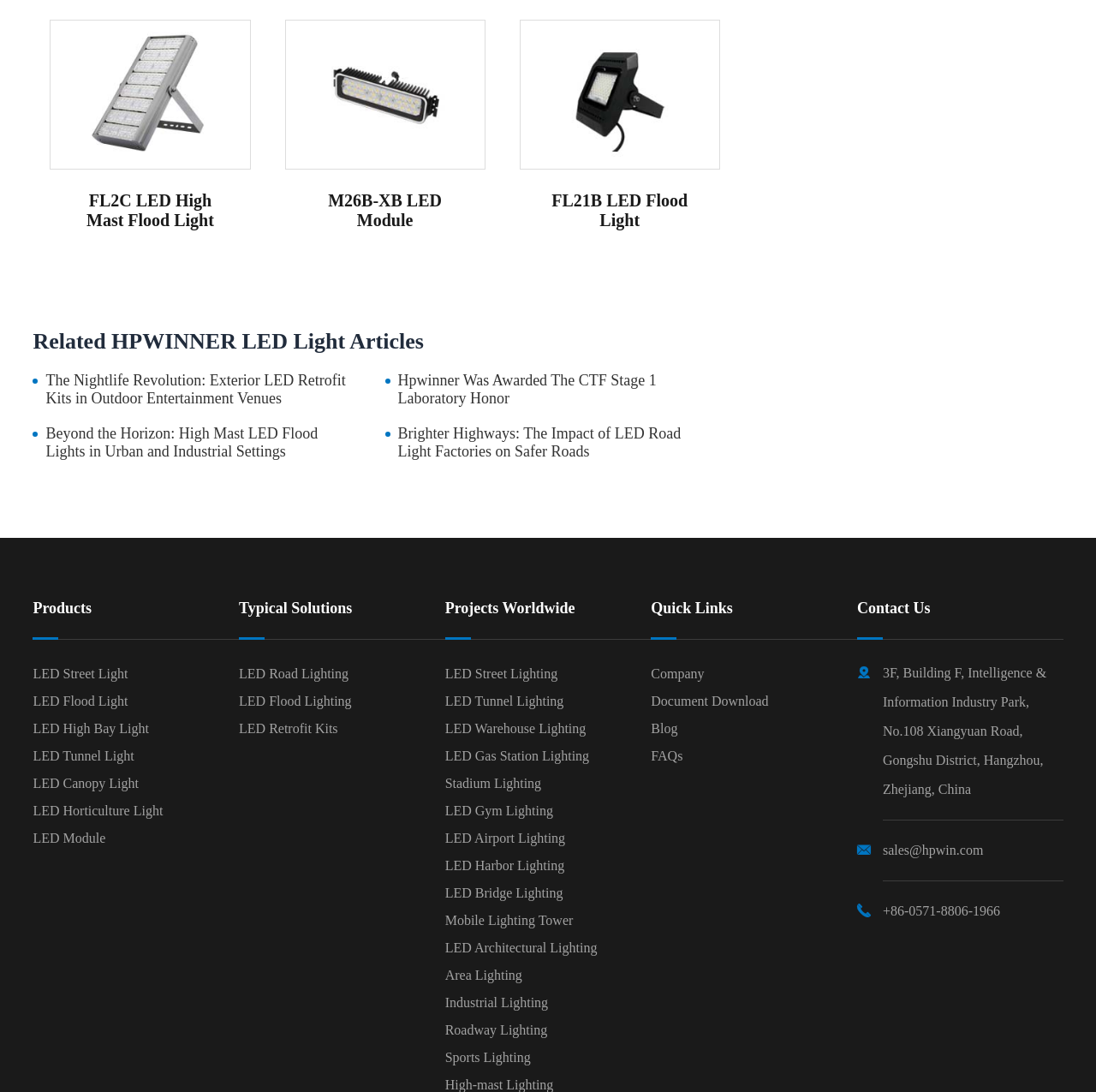What type of products are featured on this webpage?
Based on the image, provide a one-word or brief-phrase response.

LED lights